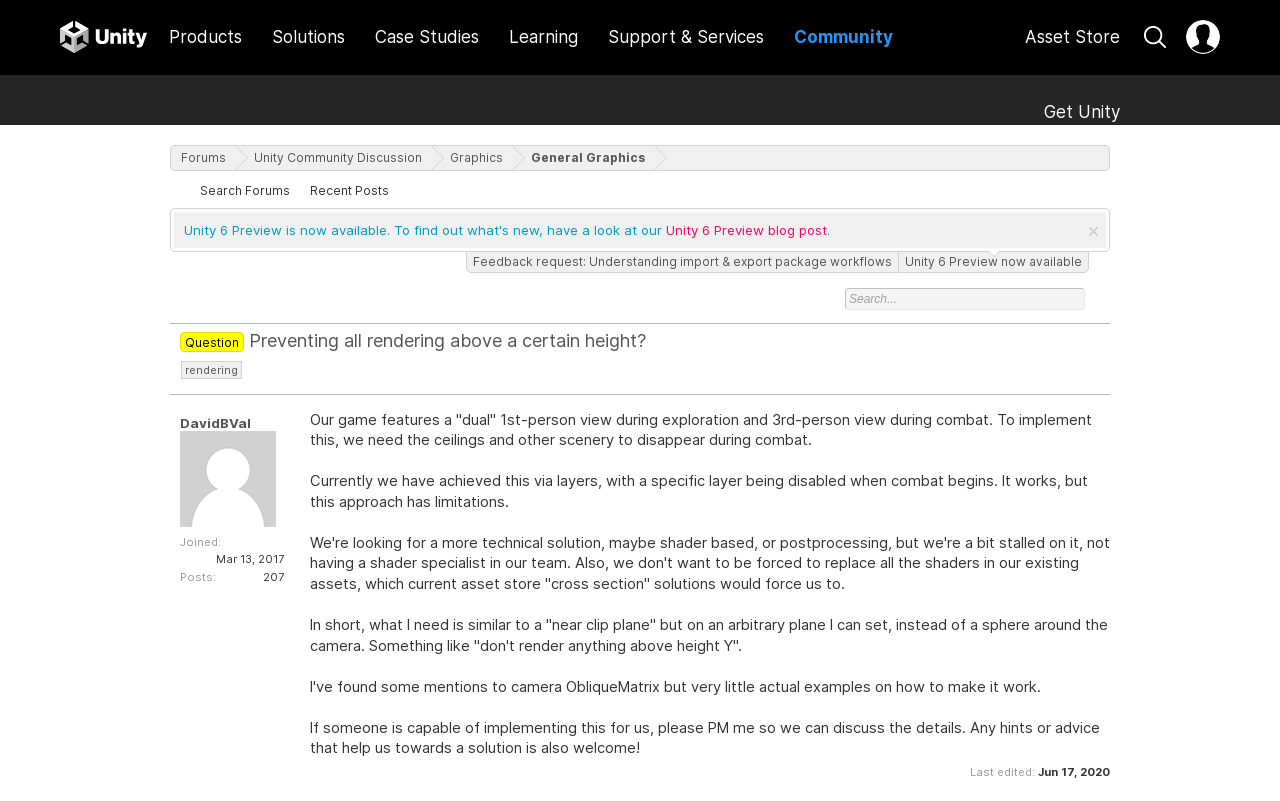Who is the author of the question?
Carefully analyze the image and provide a detailed answer to the question.

I found the answer by looking at the heading element that contains the author's name, which is 'DavidBVal'. This element is located below the question title and above the question description.